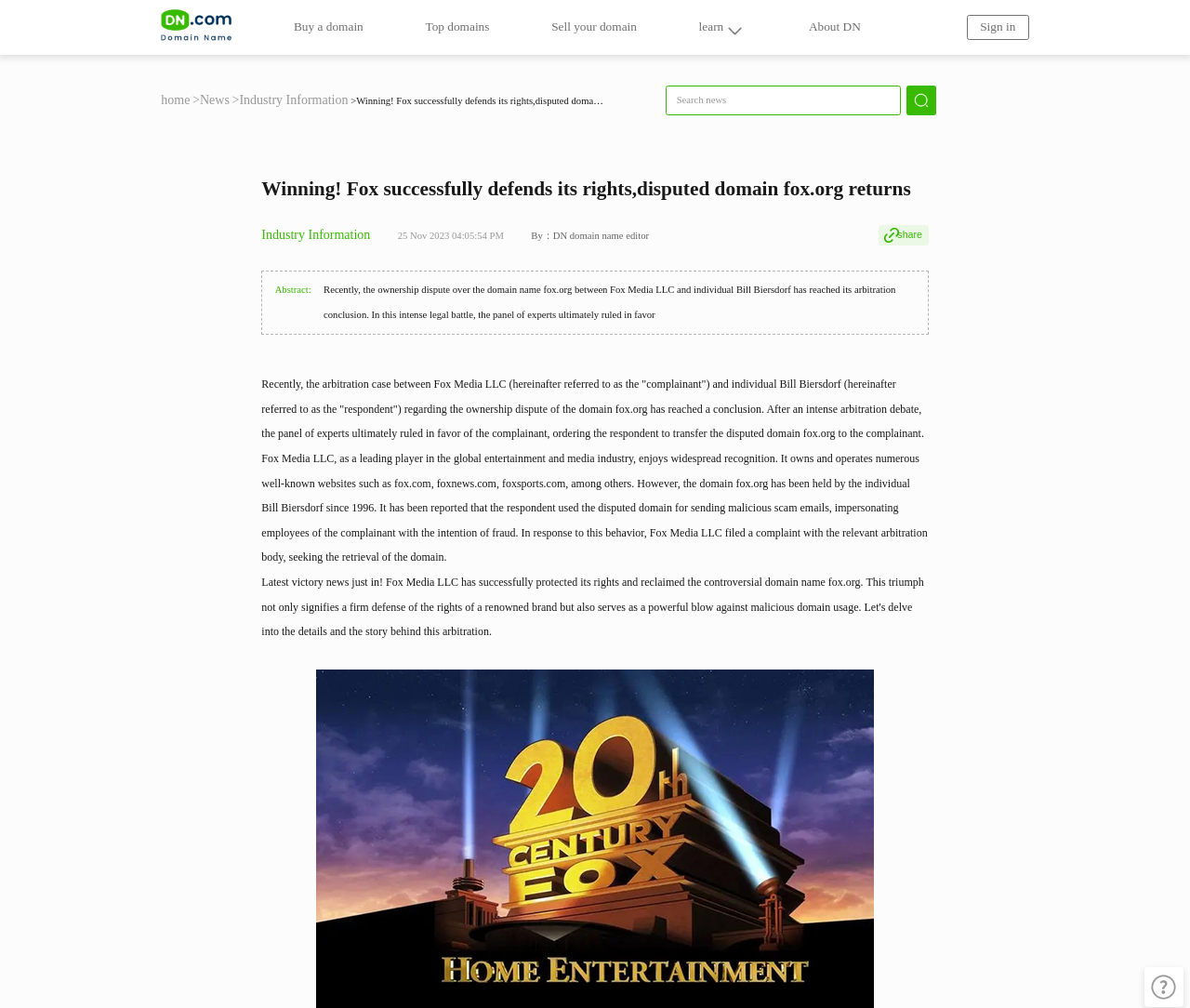Please identify the bounding box coordinates of the region to click in order to complete the given instruction: "Sign in". The coordinates should be four float numbers between 0 and 1, i.e., [left, top, right, bottom].

[0.812, 0.015, 0.865, 0.039]